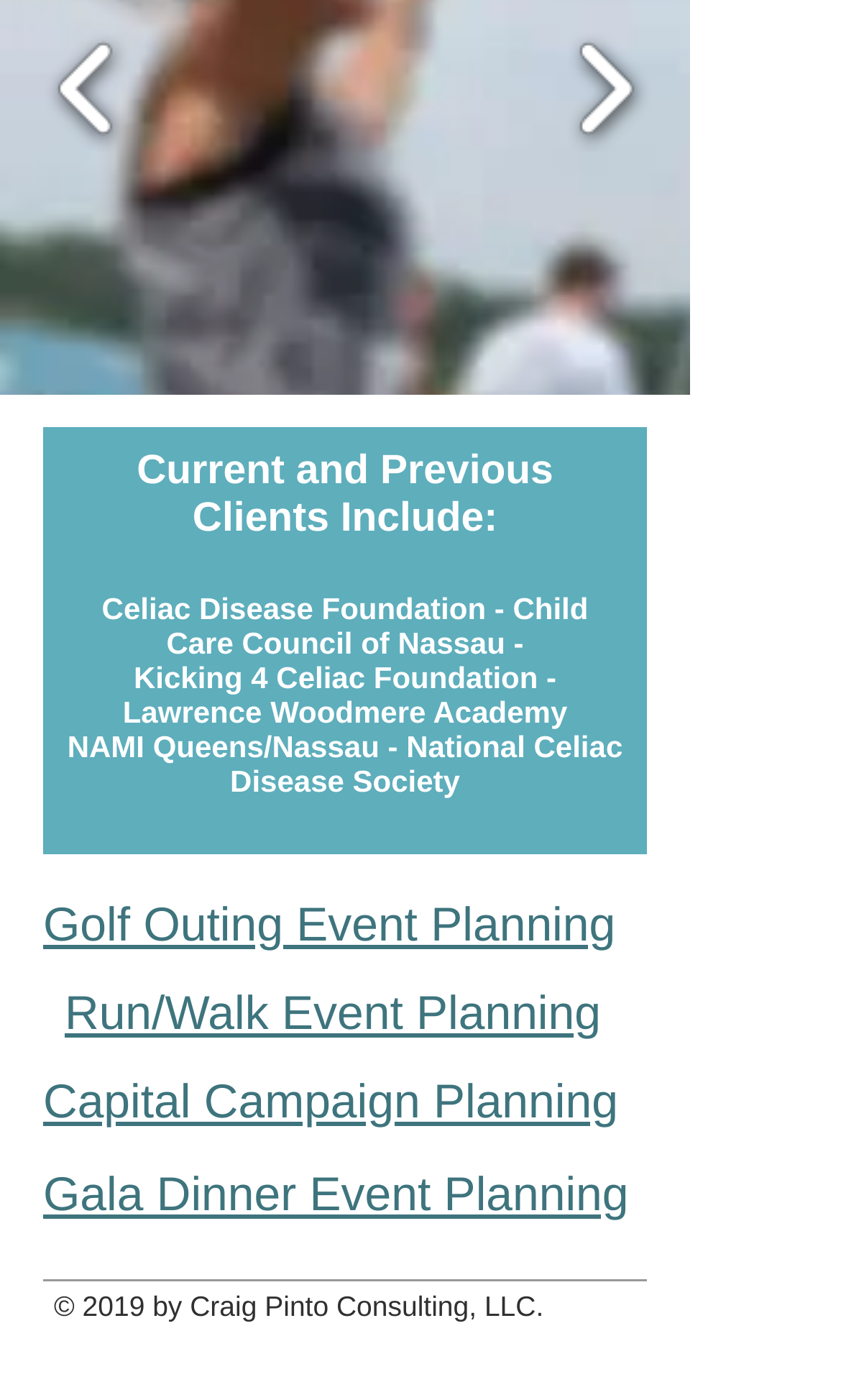What year is the copyright for?
Can you provide a detailed and comprehensive answer to the question?

I found the copyright information at the bottom of the page, which states '© 2019 by Craig Pinto Consulting, LLC.'. The year mentioned is 2019, which is the answer to the question.